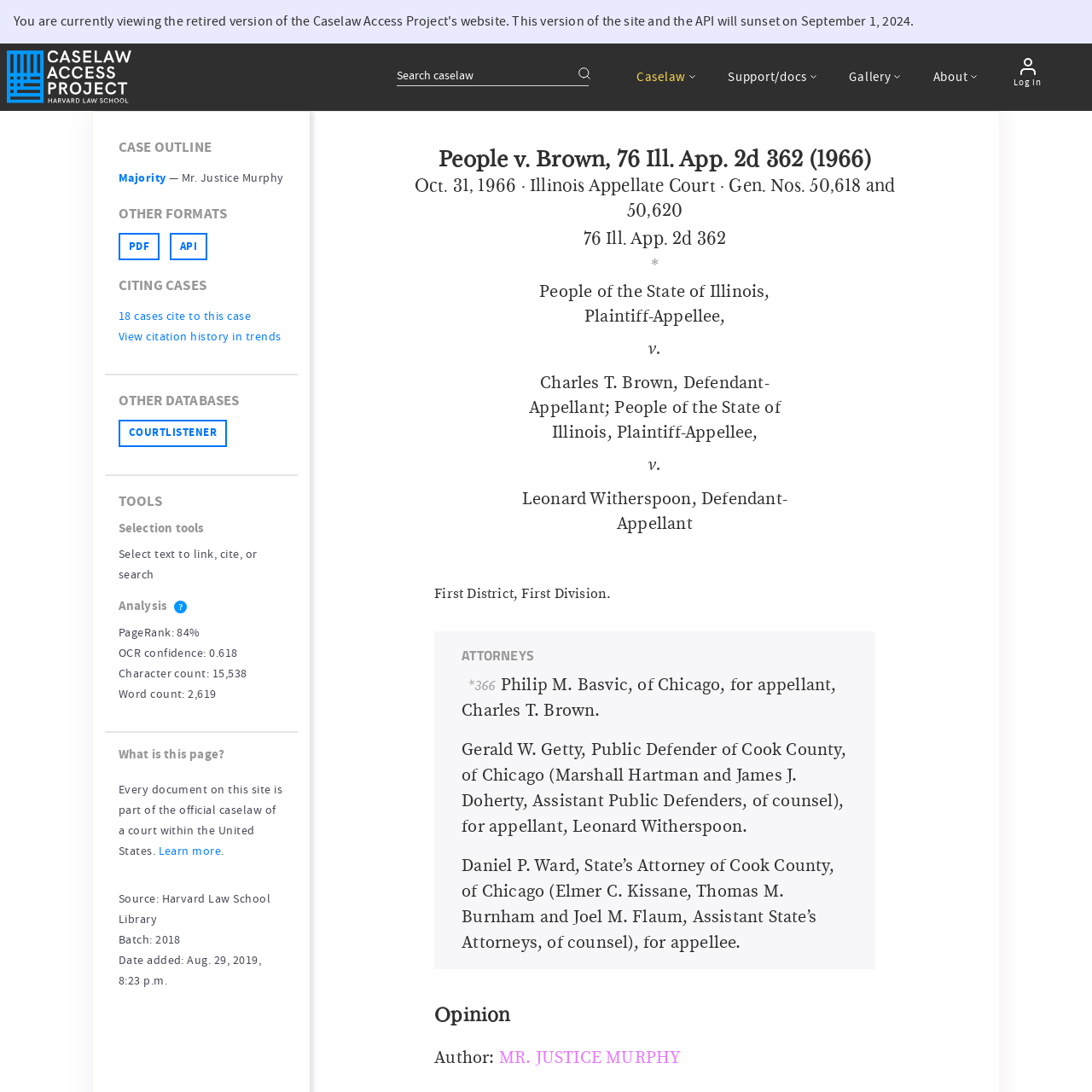Provide the bounding box coordinates of the section that needs to be clicked to accomplish the following instruction: "Go to Caselaw Access Project Home."

[0.006, 0.046, 0.12, 0.095]